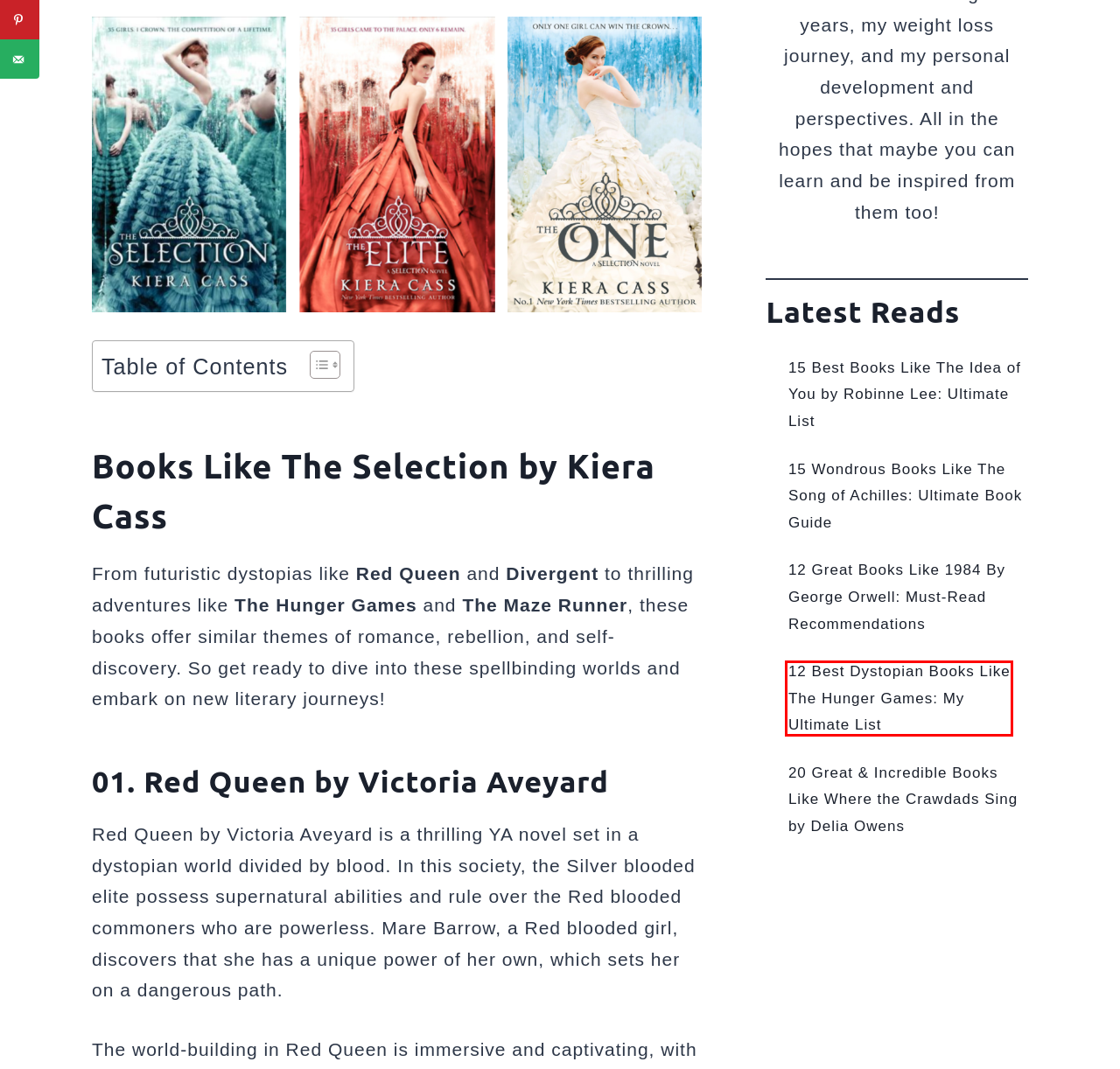Inspect the screenshot of a webpage with a red rectangle bounding box. Identify the webpage description that best corresponds to the new webpage after clicking the element inside the bounding box. Here are the candidates:
A. 12 Great Books Like 1984 By George Orwell: Must-Read Recommendations
B. Destinations - Wondrous Tales Of Ace
C. 20 Great & Incredible Books Like Where The Crawdads Sing By Delia Owens
D. 12 Best Dystopian Books Like The Hunger Games: My Ultimate List
E. 15 Best Books Like The Idea Of You By Robinne Lee: Ultimate List
F. 15 Wondrous Books Like The Song Of Achilles: Ultimate Book Guide
G. Books - Wondrous Tales Of Ace
H. Books Like - Wondrous Tales Of Ace

D